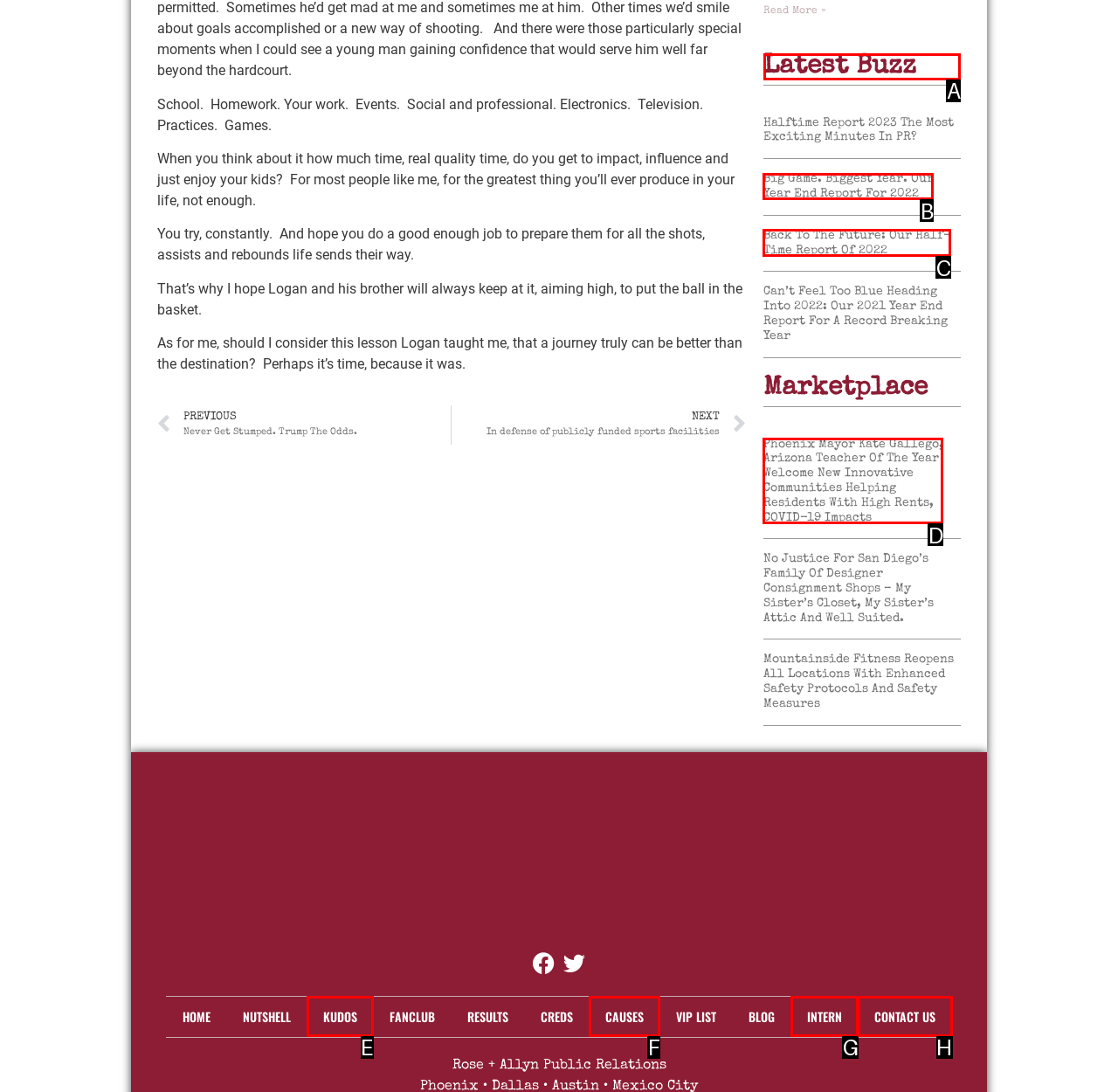Find the correct option to complete this instruction: Check out the 'Latest Buzz' section. Reply with the corresponding letter.

A